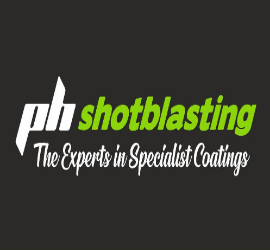Please answer the following question using a single word or phrase: What is the tagline of the company?

The Experts in Specialist Coatings